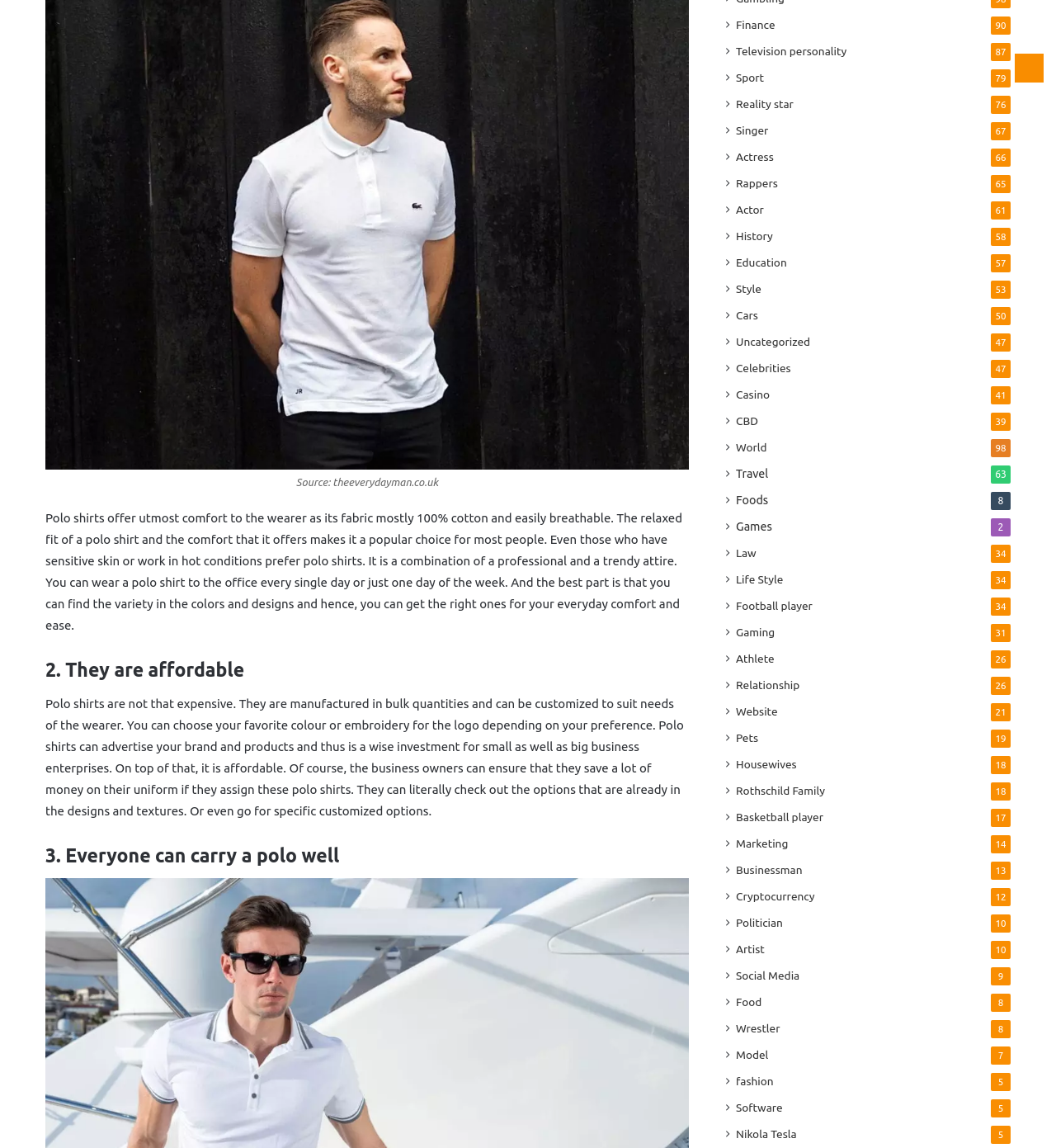Given the element description Finance, identify the bounding box coordinates for the UI element on the webpage screenshot. The format should be (top-left x, top-left y, bottom-right x, bottom-right y), with values between 0 and 1.

[0.697, 0.014, 0.734, 0.029]